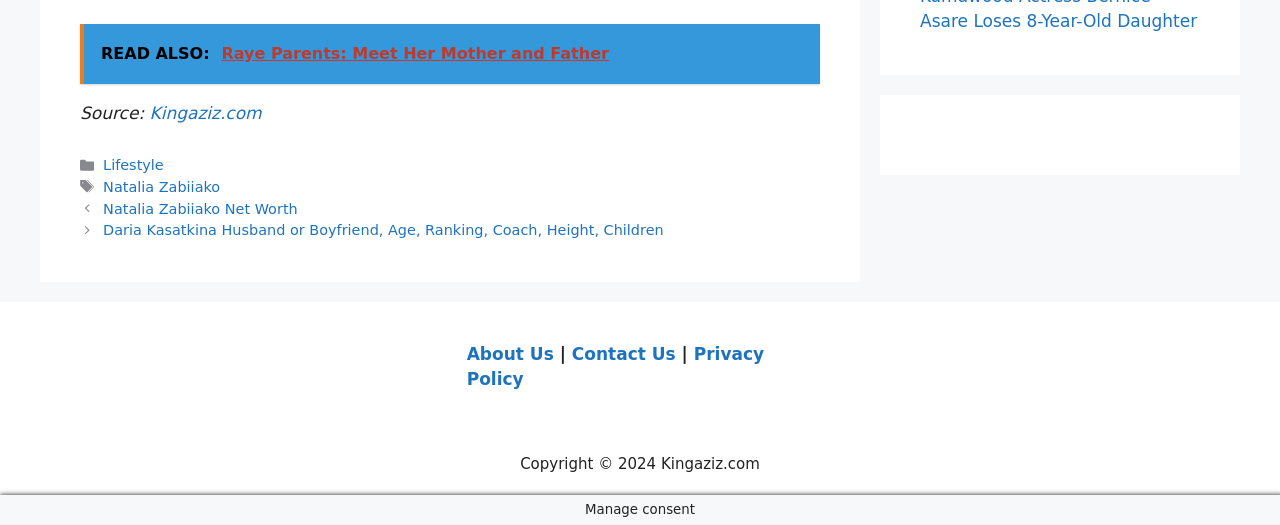What are the categories of posts on this website?
Provide a detailed and well-explained answer to the question.

The categories of posts on this website can be found in the footer section, where it says 'Categories' followed by a link 'Lifestyle', indicating that 'Lifestyle' is one of the categories of posts on this website.